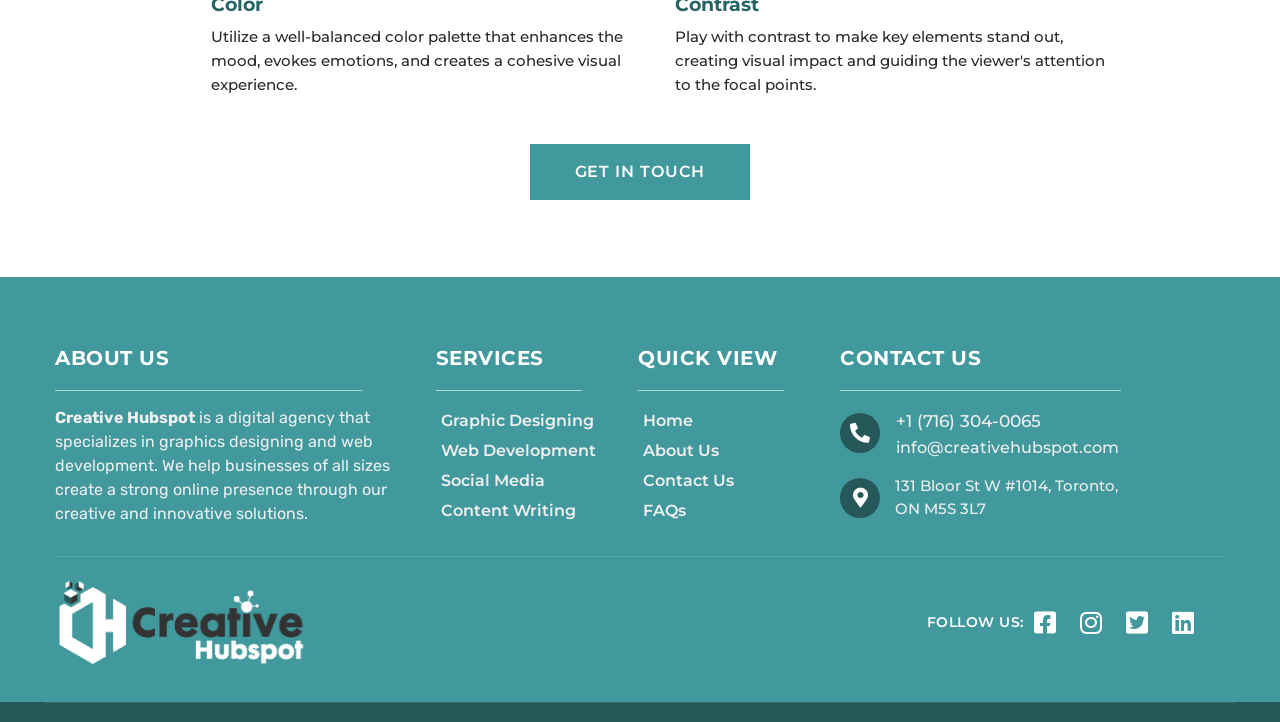Please predict the bounding box coordinates of the element's region where a click is necessary to complete the following instruction: "Visit the home page". The coordinates should be represented by four float numbers between 0 and 1, i.e., [left, top, right, bottom].

[0.499, 0.563, 0.641, 0.604]